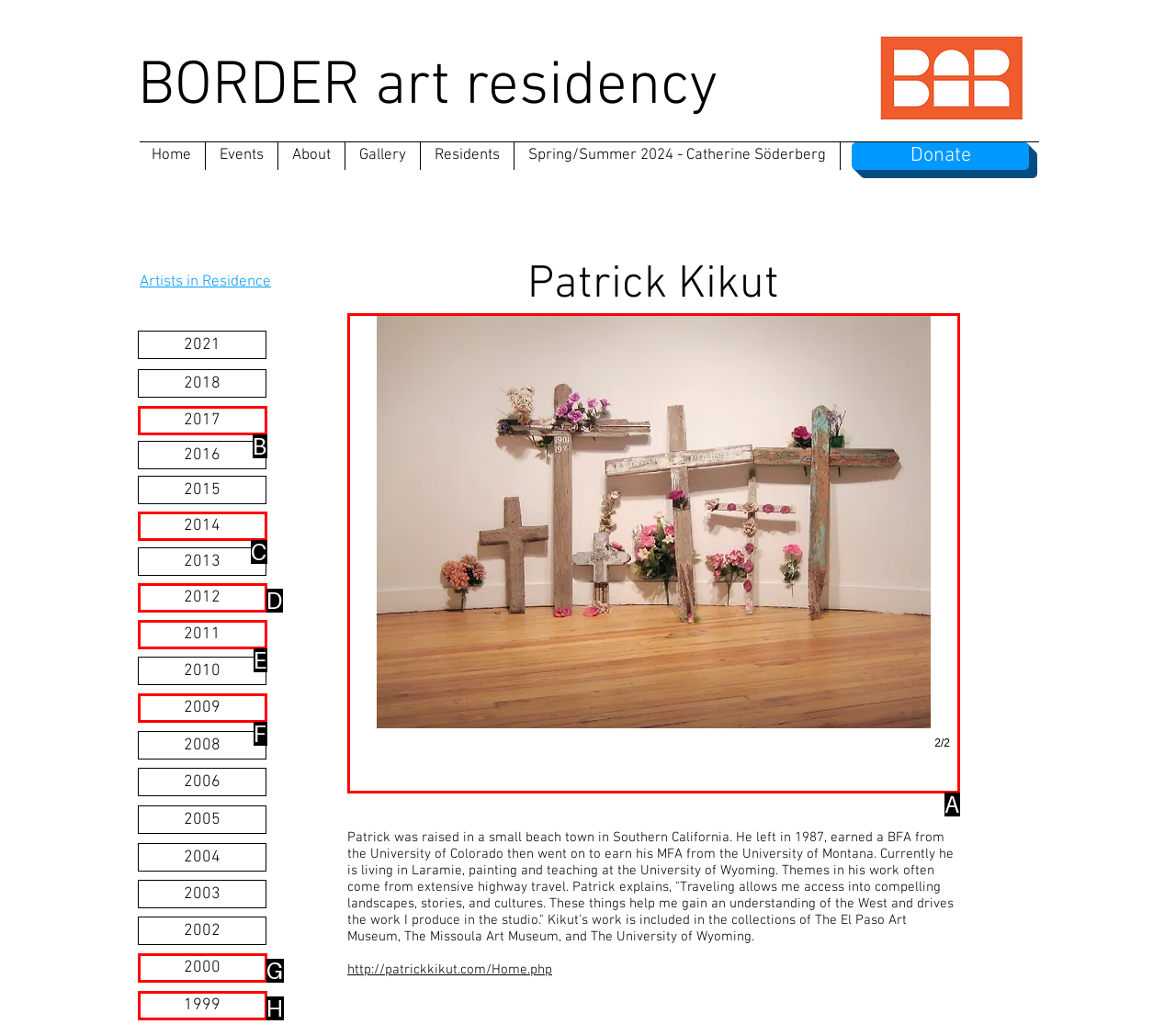Tell me which one HTML element best matches the description: Previous Answer with the option's letter from the given choices directly.

None